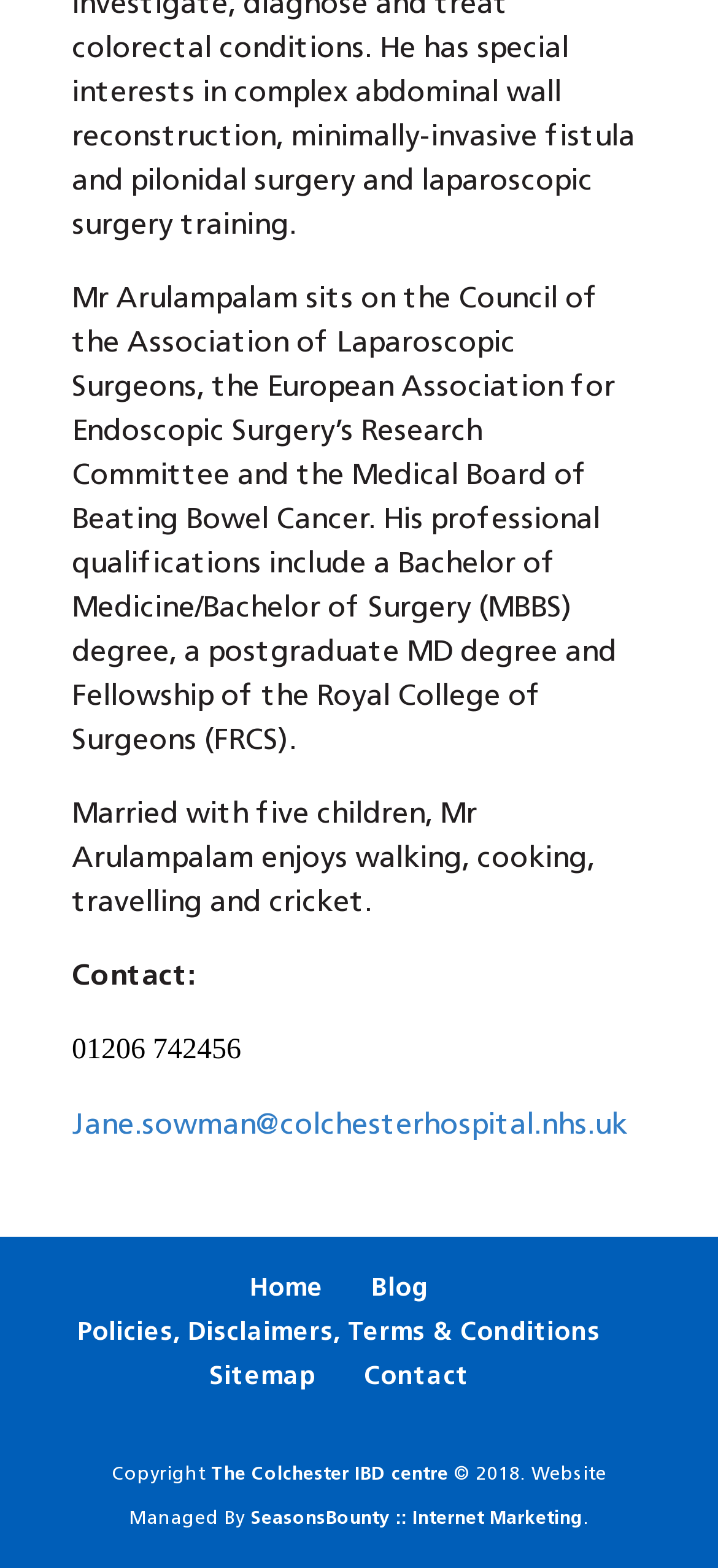Refer to the image and answer the question with as much detail as possible: What is the name of the website management company?

At the bottom of the webpage, it is stated that the website is 'Managed By SeasonsBounty :: Internet Marketing'.